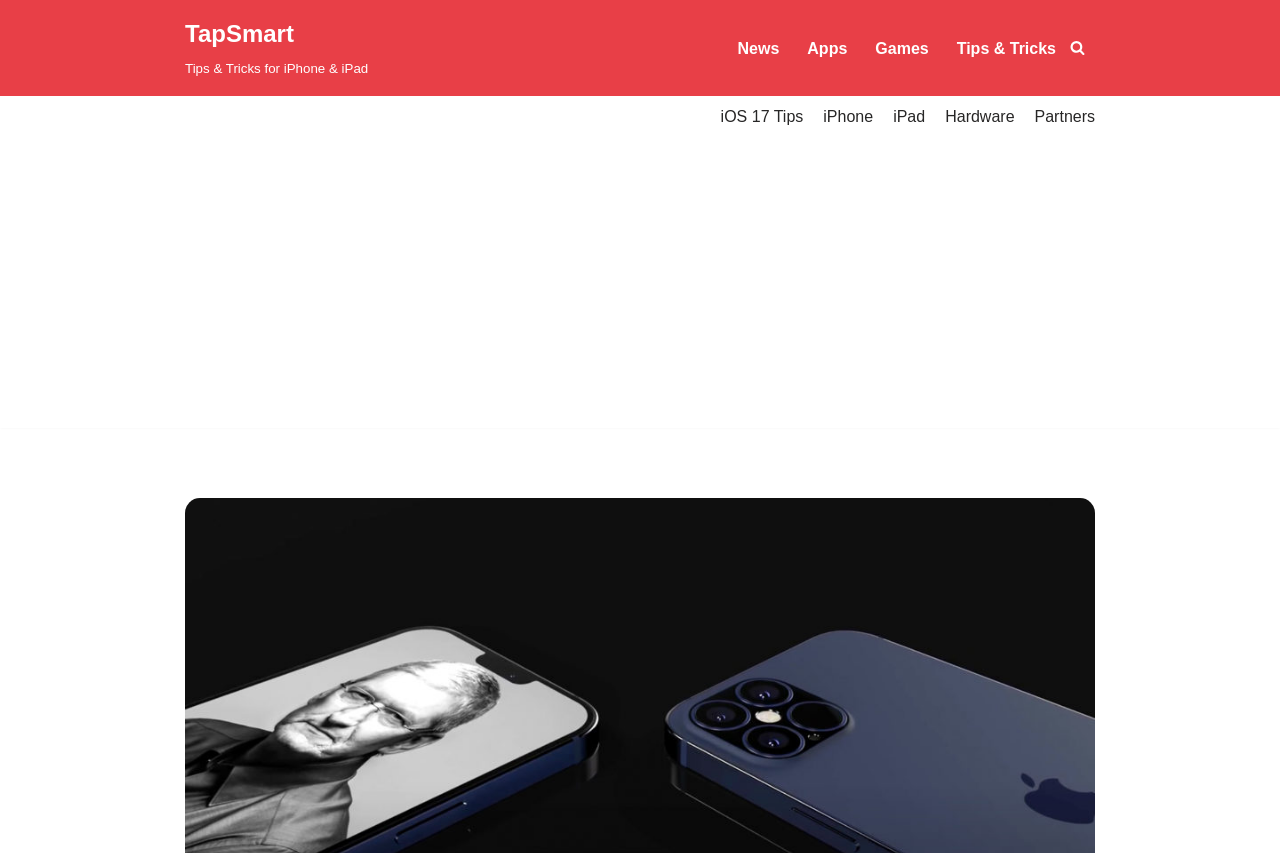Identify the bounding box coordinates of the specific part of the webpage to click to complete this instruction: "explore iOS 17 tips".

[0.563, 0.122, 0.628, 0.152]